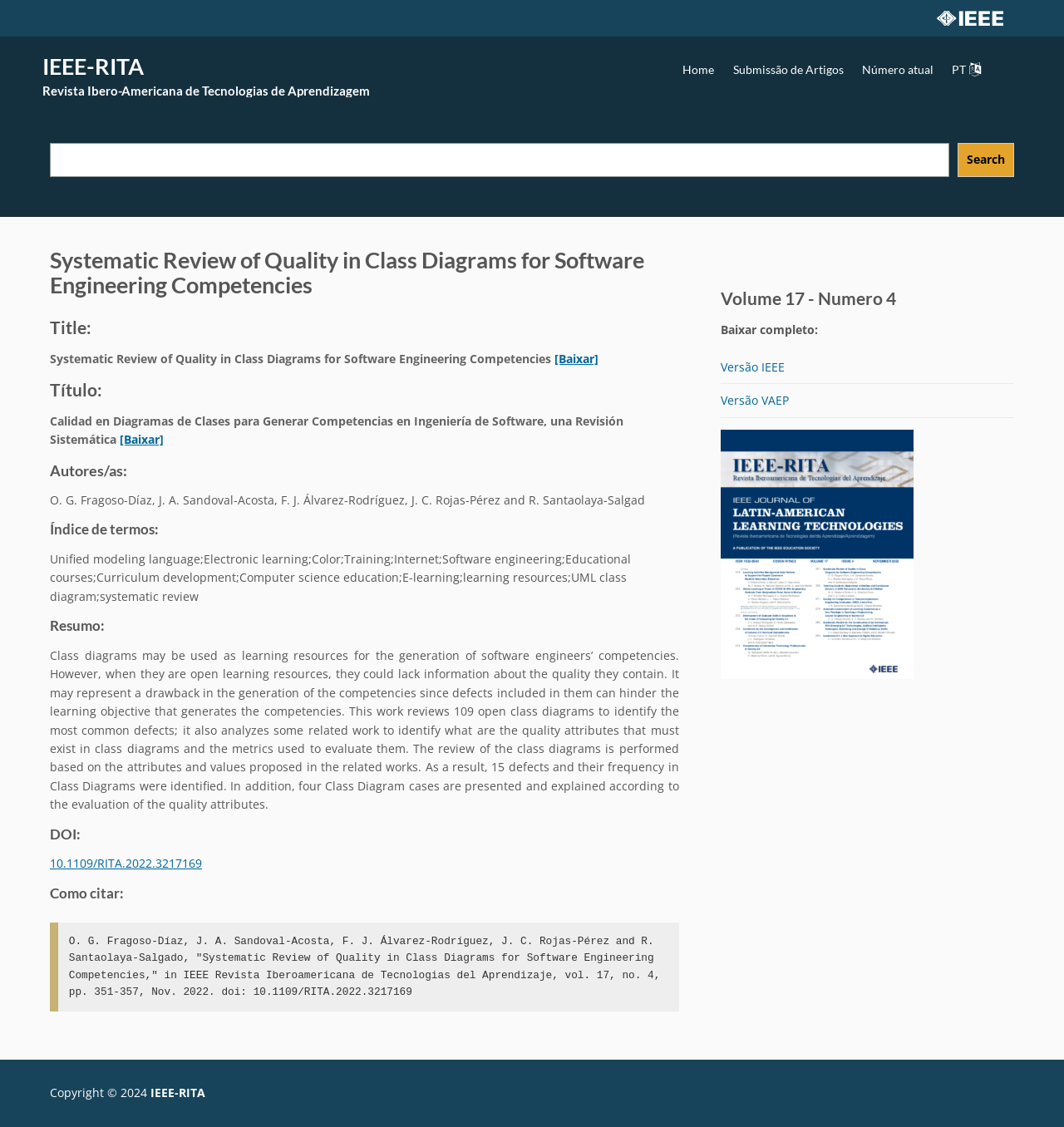Provide the bounding box coordinates for the UI element that is described as: "PT".

[0.886, 0.033, 0.931, 0.092]